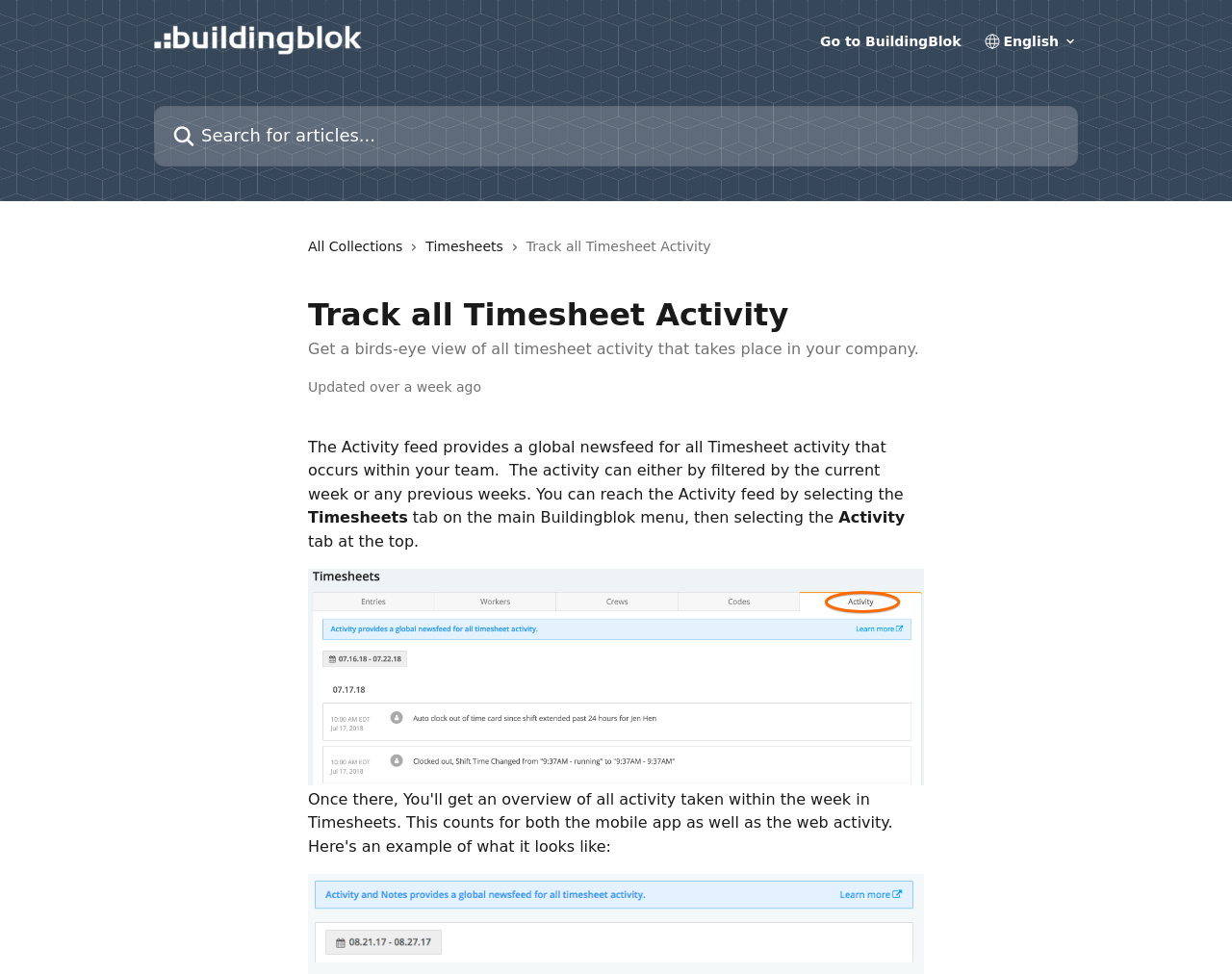Determine the bounding box coordinates in the format (top-left x, top-left y, bottom-right x, bottom-right y). Ensure all values are floating point numbers between 0 and 1. Identify the bounding box of the UI element described by: All Collections

[0.25, 0.242, 0.333, 0.264]